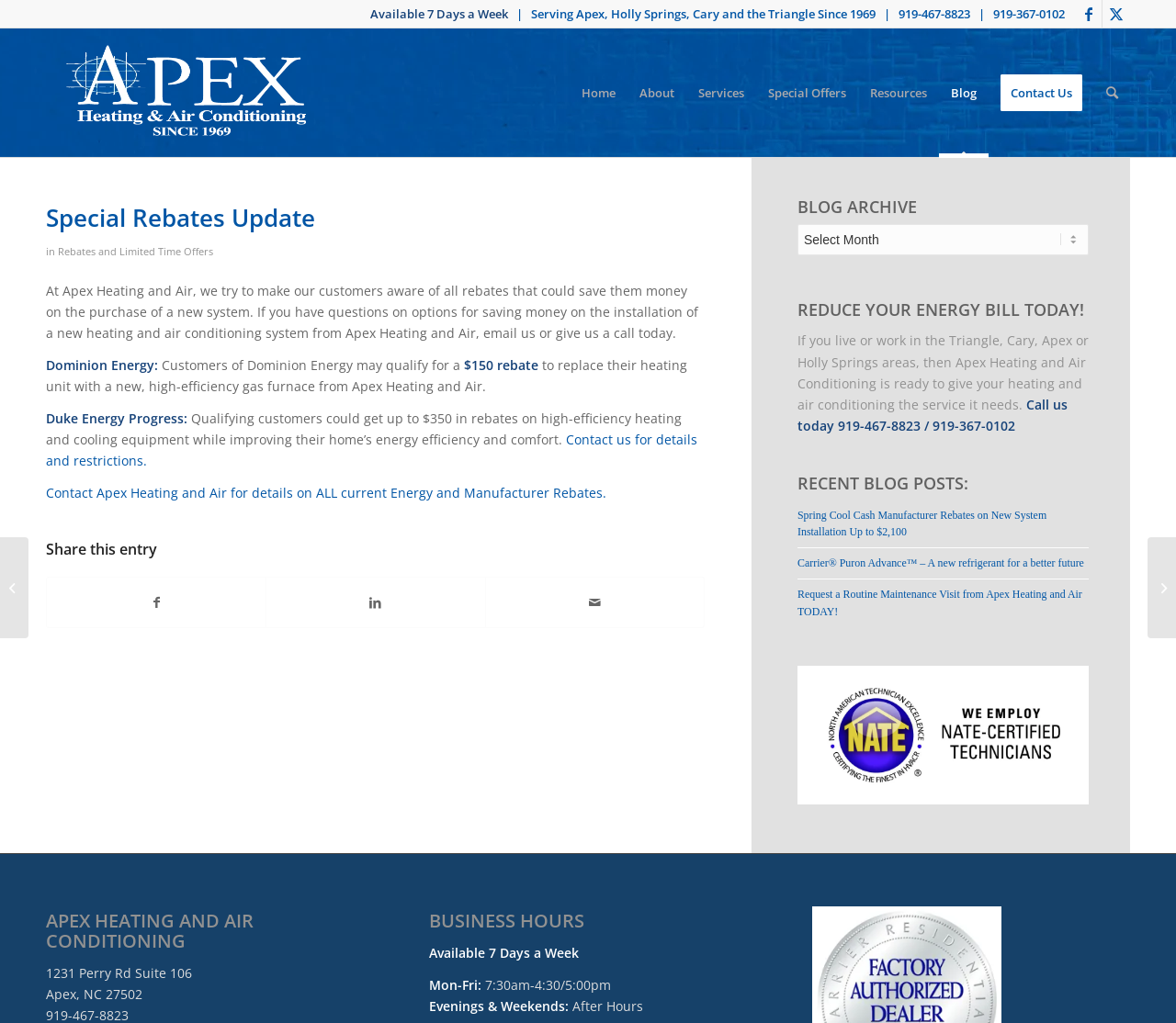Find the bounding box coordinates for the UI element whose description is: "Jimmy Light, enlightening customers". The coordinates should be four float numbers between 0 and 1, in the format [left, top, right, bottom].

[0.0, 0.525, 0.024, 0.624]